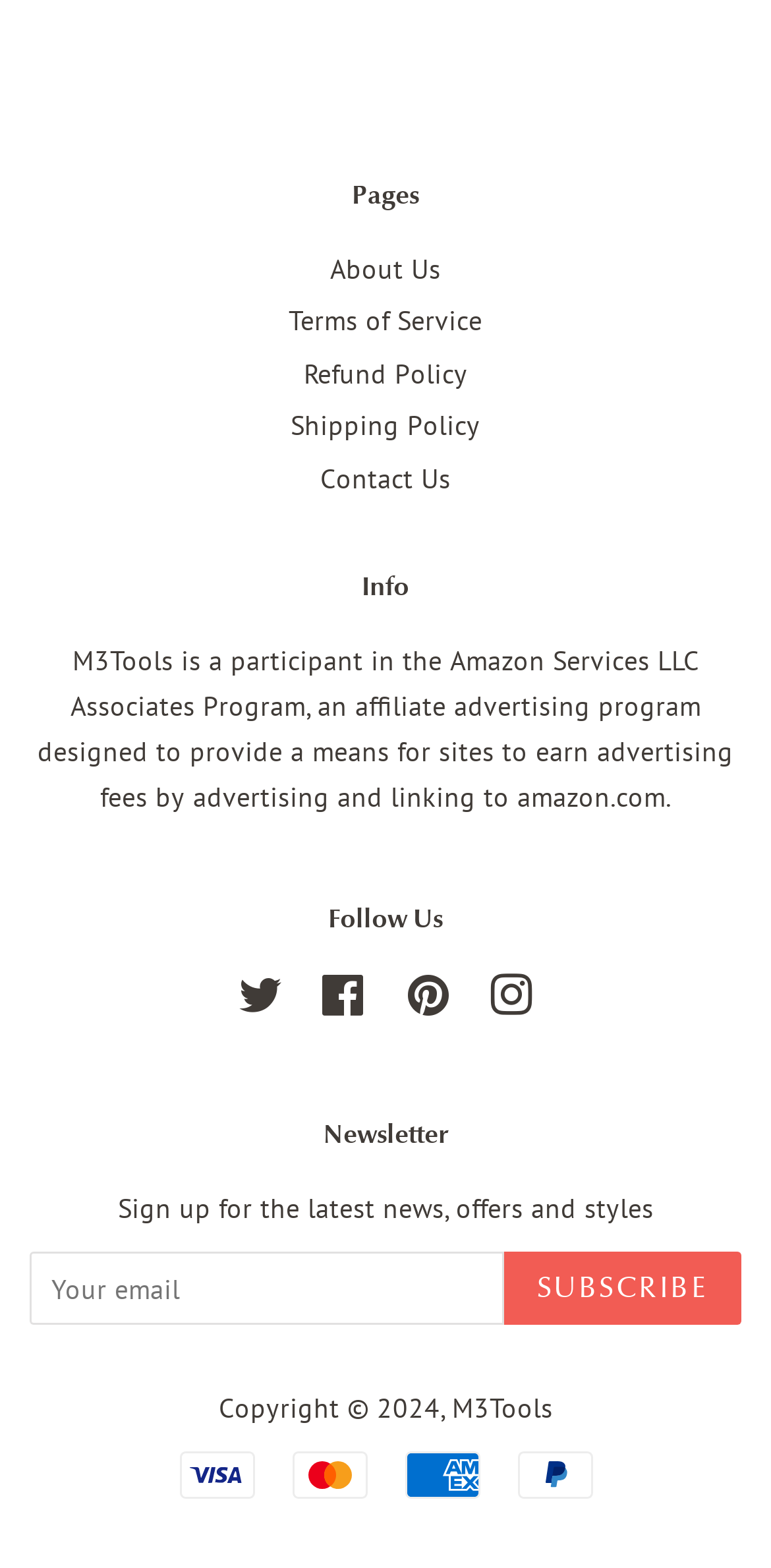Using the details from the image, please elaborate on the following question: What are the social media platforms listed?

I found the social media platforms listed under the 'Follow Us' heading, which includes links to Twitter, Facebook, Pinterest, and Instagram.